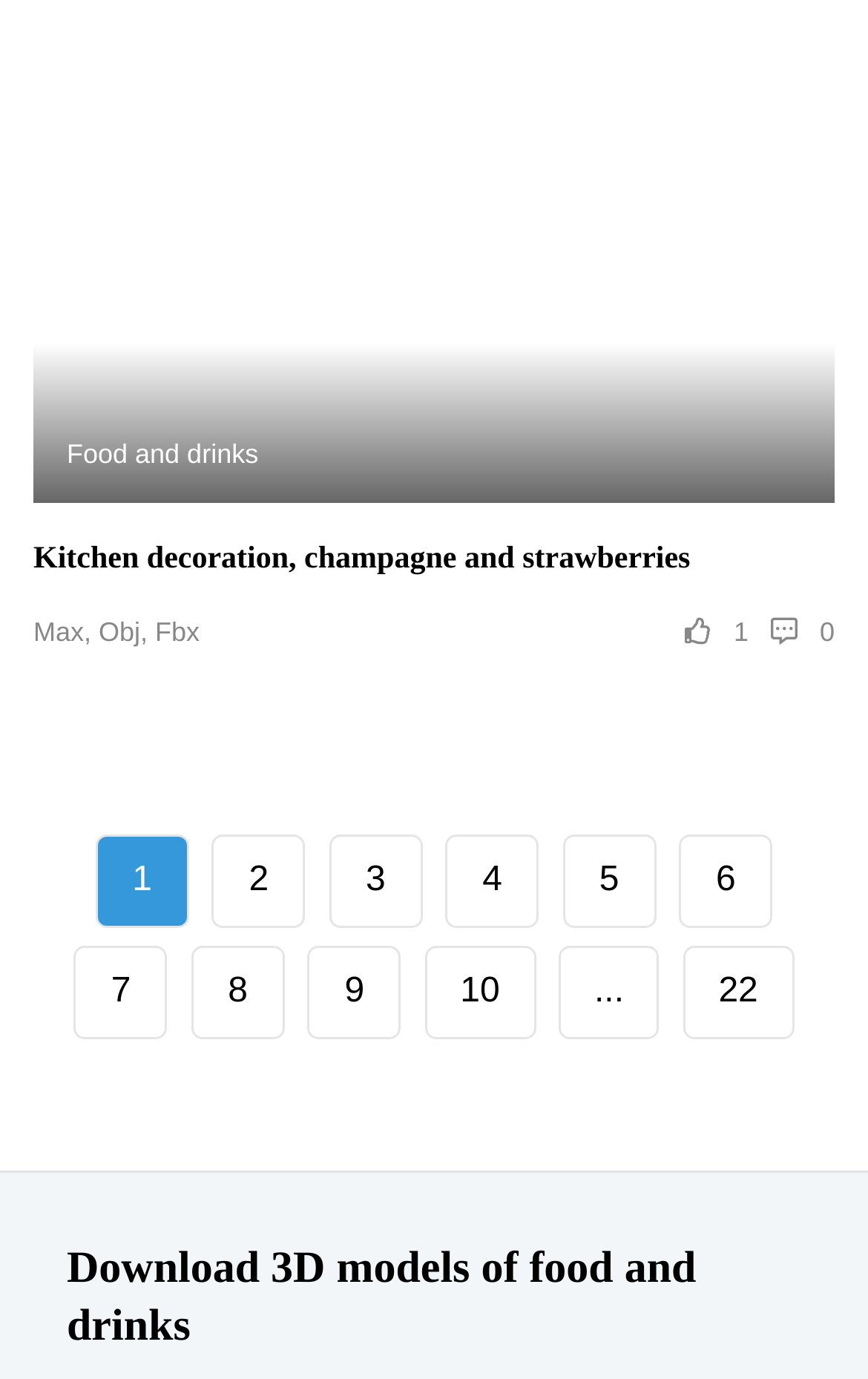Please locate the clickable area by providing the bounding box coordinates to follow this instruction: "Click on the link to page 10".

[0.492, 0.687, 0.614, 0.752]